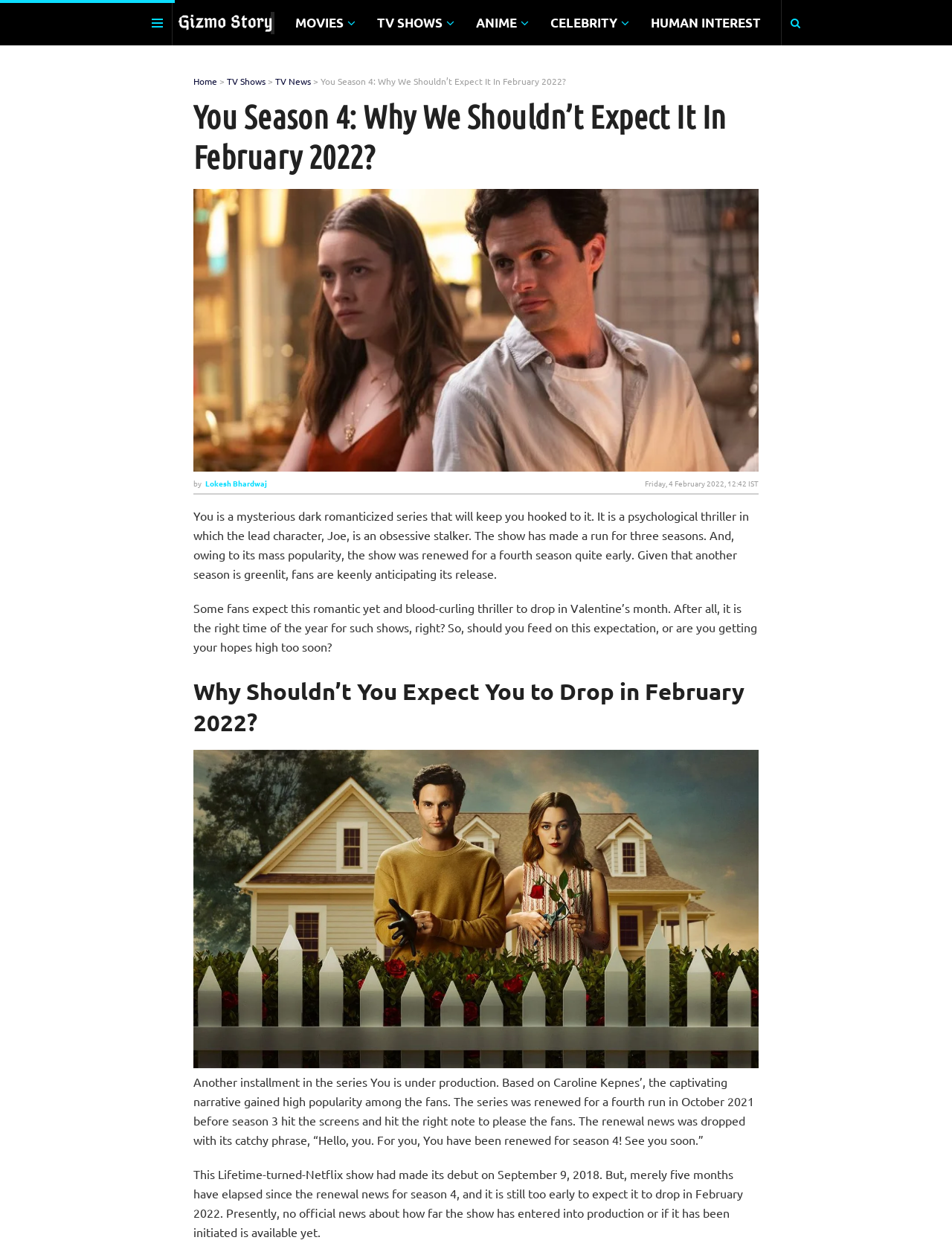Using the information in the image, could you please answer the following question in detail:
Who is the lead character in the TV show 'You'?

According to the webpage, 'You' is a psychological thriller in which the lead character, Joe, is an obsessive stalker, which implies that Joe is the main character of the show.